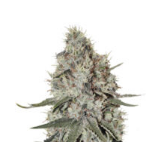What is the color of the leaves?
Based on the image, answer the question in a detailed manner.

The leaves of the 'Narcos La Catedral Feminized' cannabis strain are vibrant green in color, with hints of purple and orange, indicating a premium quality product.